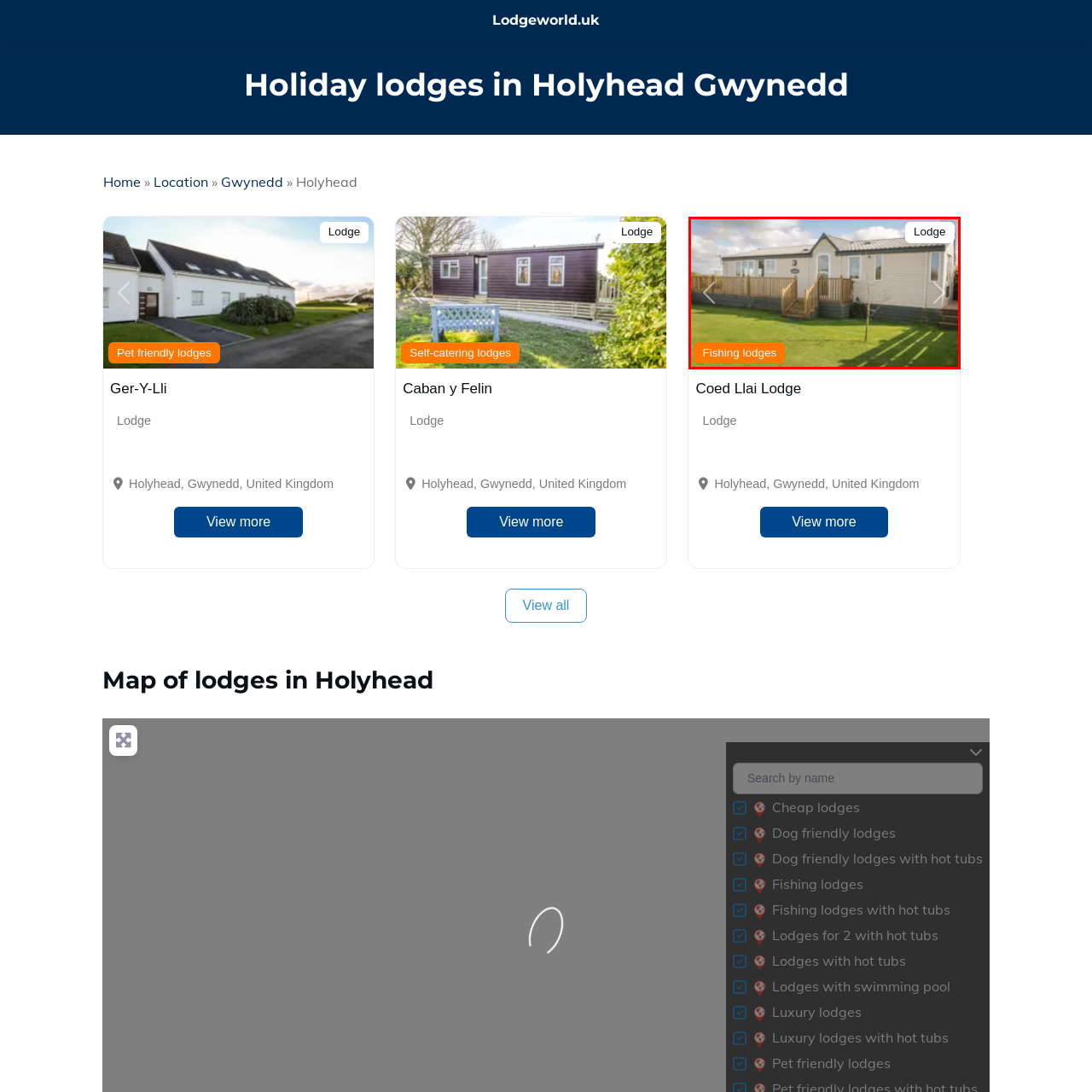Describe in detail the portion of the image that is enclosed within the red boundary.

This image showcases a charming fishing lodge, featuring a deck with wooden railings and ample window space that invites natural light. Set against a backdrop of lush green grass, the lodge exudes a welcoming atmosphere, ideal for outdoor relaxation. The building has a classic design, combining modern amenities with a rustic feel, making it perfect for fishing enthusiasts looking to enjoy a tranquil retreat. In the corner, a button labeled "Fishing lodges" highlights its specific offering, encouraging potential guests to explore this appealing option further.